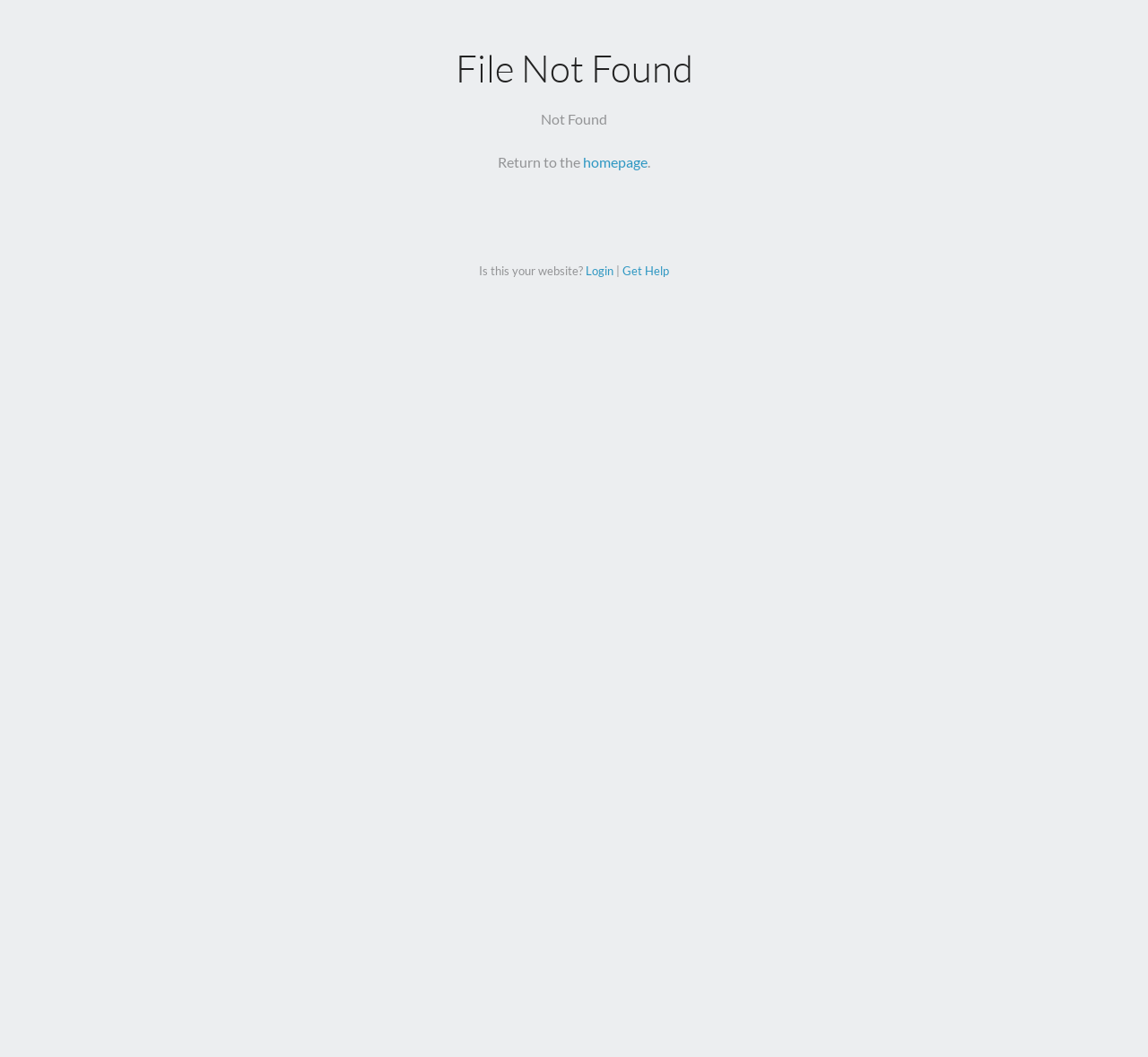Identify the bounding box for the UI element described as: "Get Help". Ensure the coordinates are four float numbers between 0 and 1, formatted as [left, top, right, bottom].

[0.542, 0.249, 0.583, 0.263]